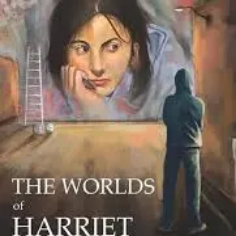Where is the title of the book located?
Answer the question with detailed information derived from the image.

The title of the book, 'The Worlds of Harriet', is prominently displayed at the bottom of the image, further drawing attention to the central figure and her contemplative pose.